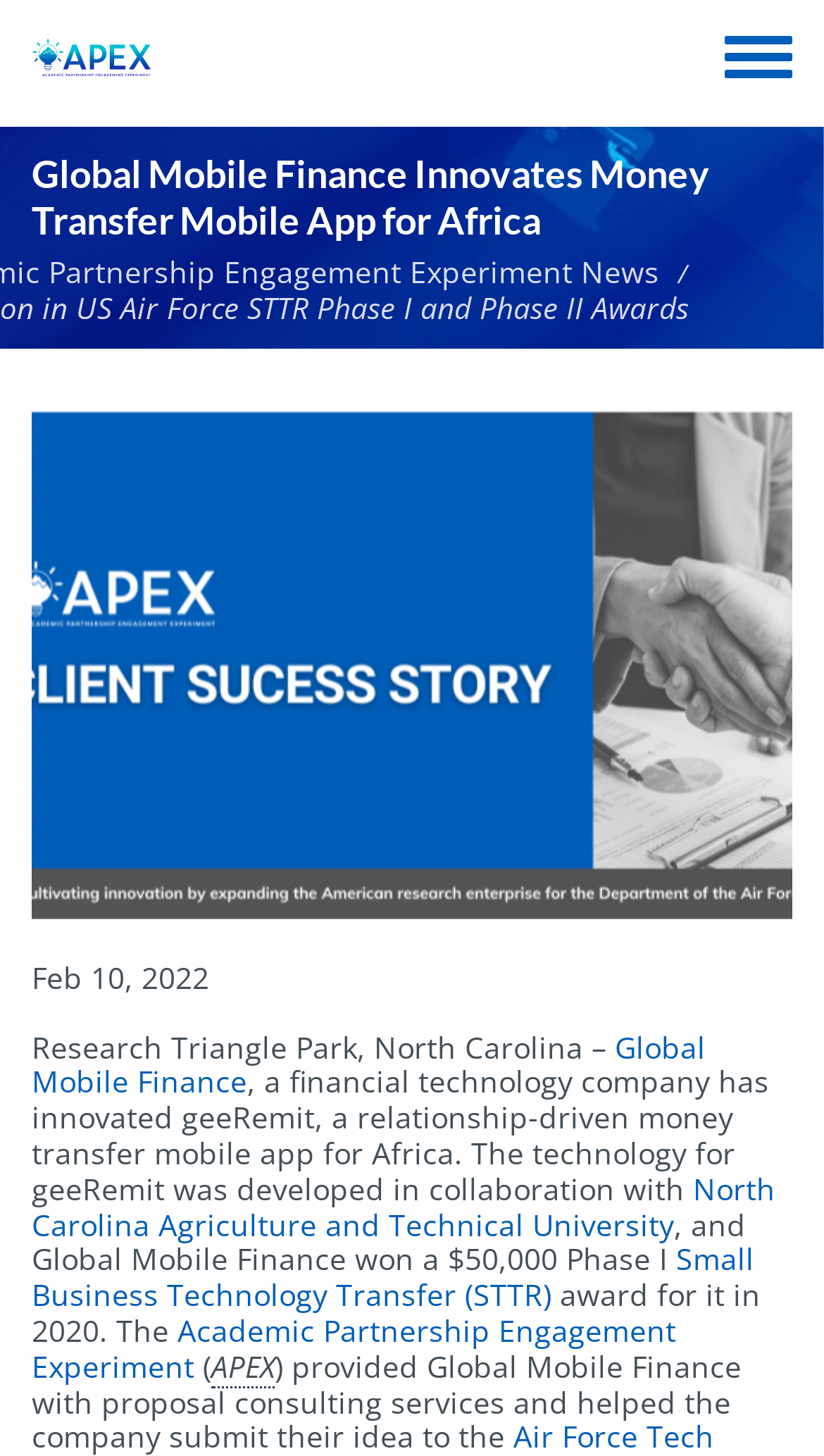Respond with a single word or phrase for the following question: 
What is the name of the university that collaborated with Global Mobile Finance?

North Carolina Agriculture and Technical University